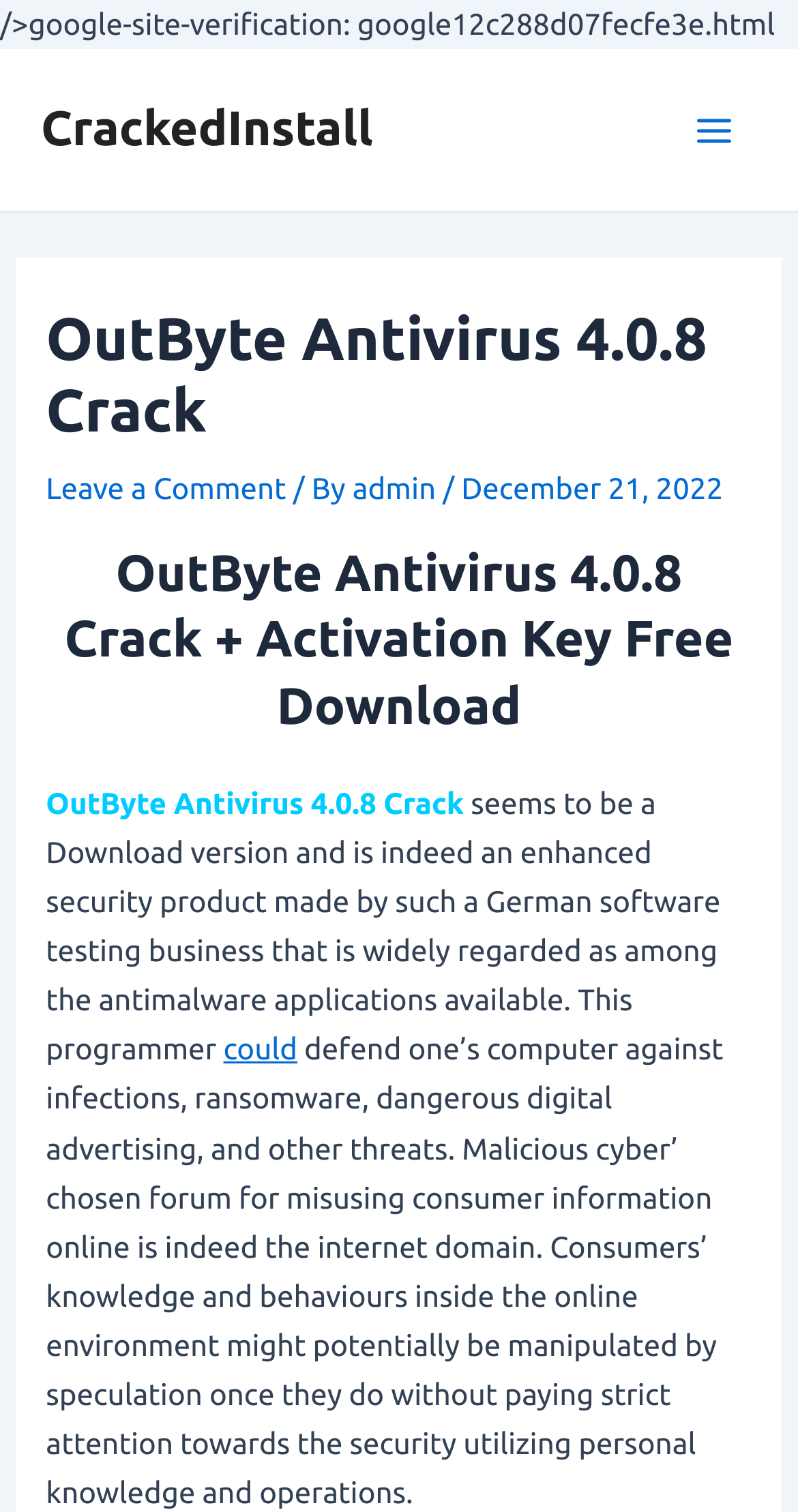Based on what you see in the screenshot, provide a thorough answer to this question: What is the name of the antivirus software?

I determined the answer by looking at the header section of the webpage, where it says 'OutByte Antivirus 4.0.8 Crack' and 'OutByte Antivirus 4.0.8 Crack + Activation Key Free Download'. This suggests that the webpage is about a specific antivirus software called OutByte Antivirus.